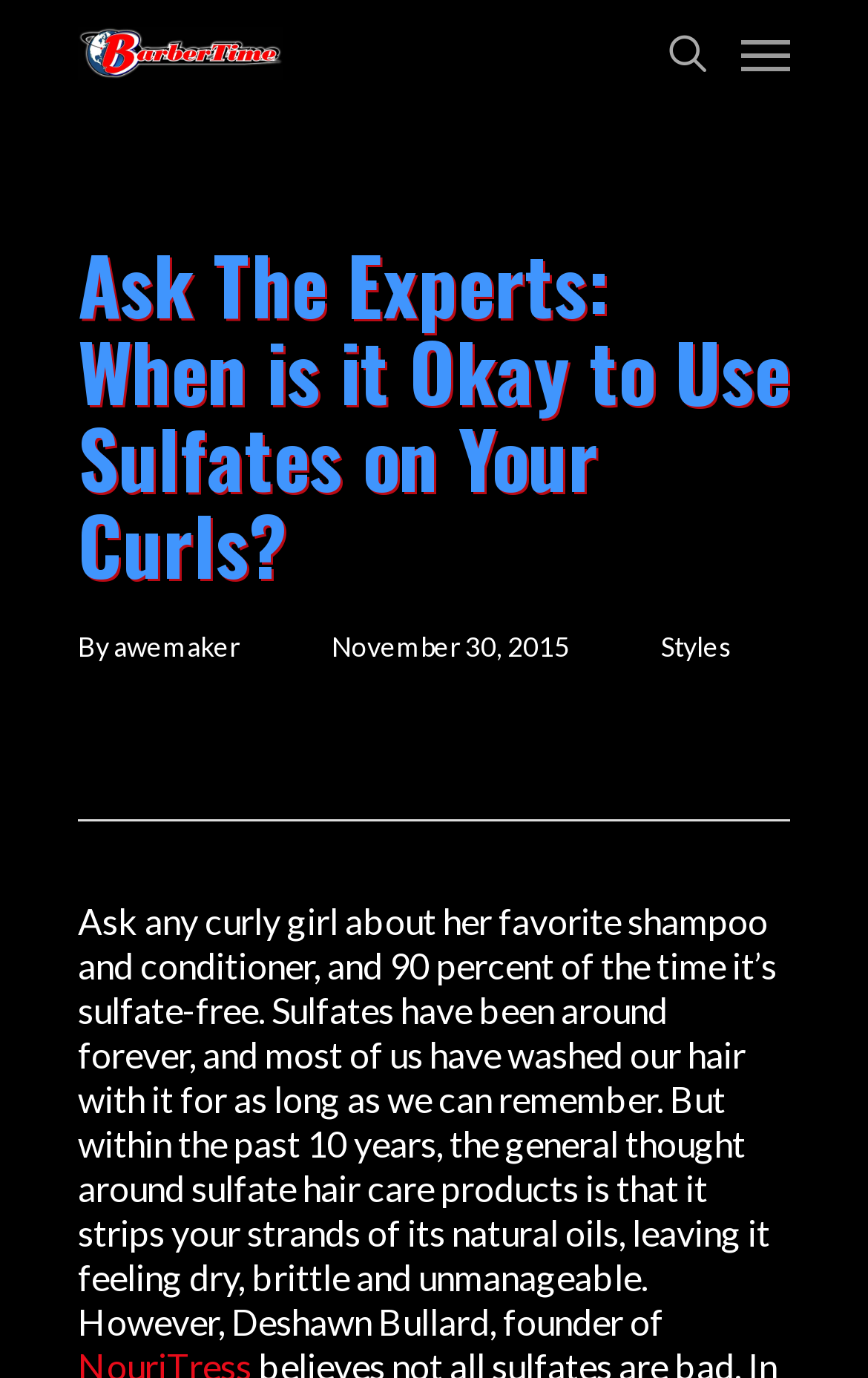When was the article published?
Your answer should be a single word or phrase derived from the screenshot.

November 30, 2015